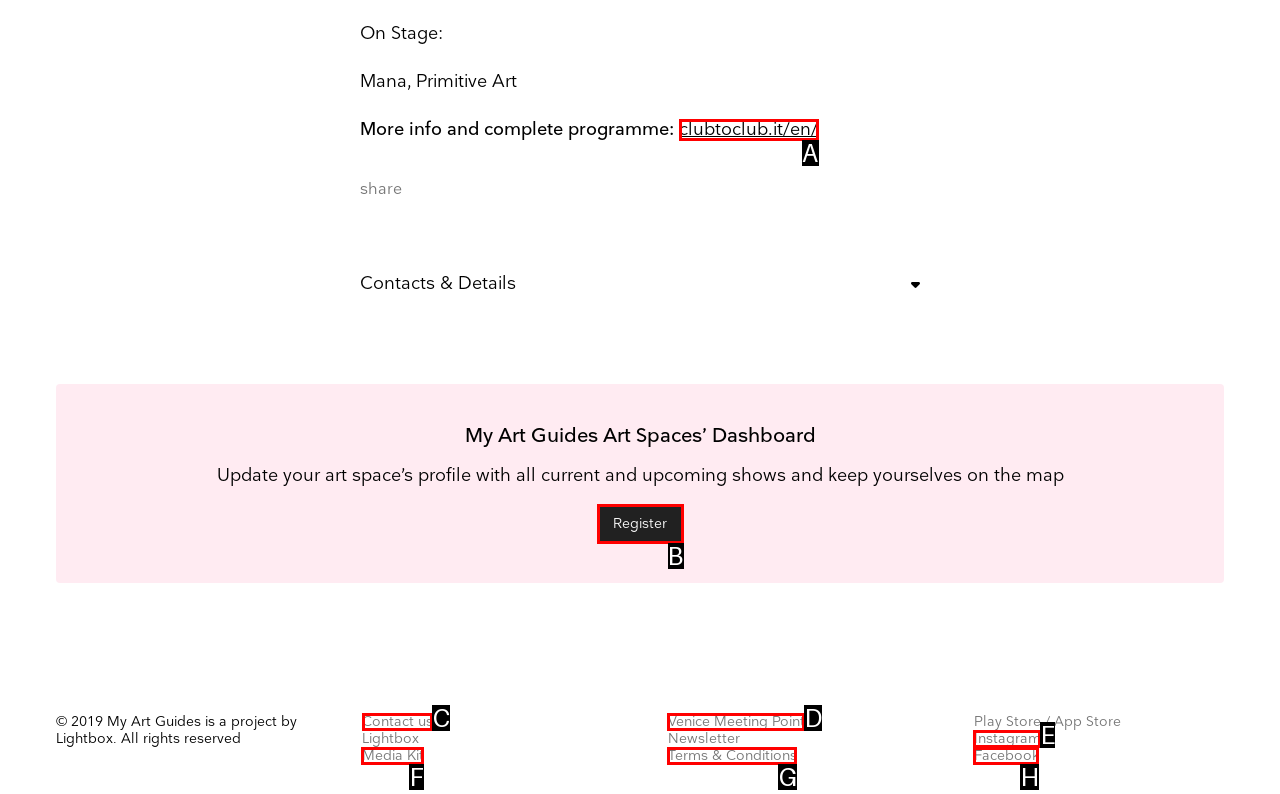Identify the correct option to click in order to complete this task: Contact us
Answer with the letter of the chosen option directly.

C